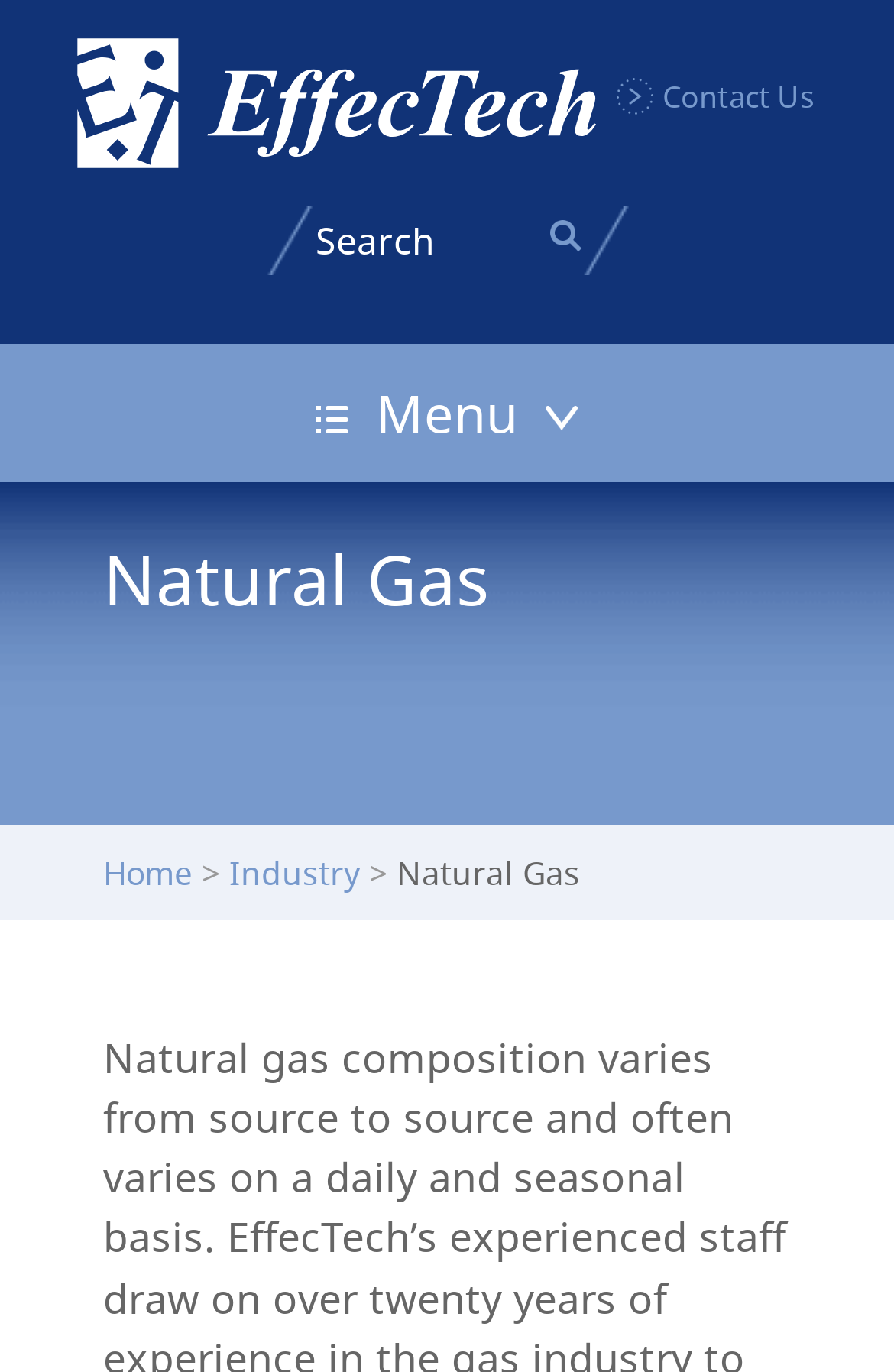Please provide a one-word or short phrase answer to the question:
What is the function of the image at the top?

Logo